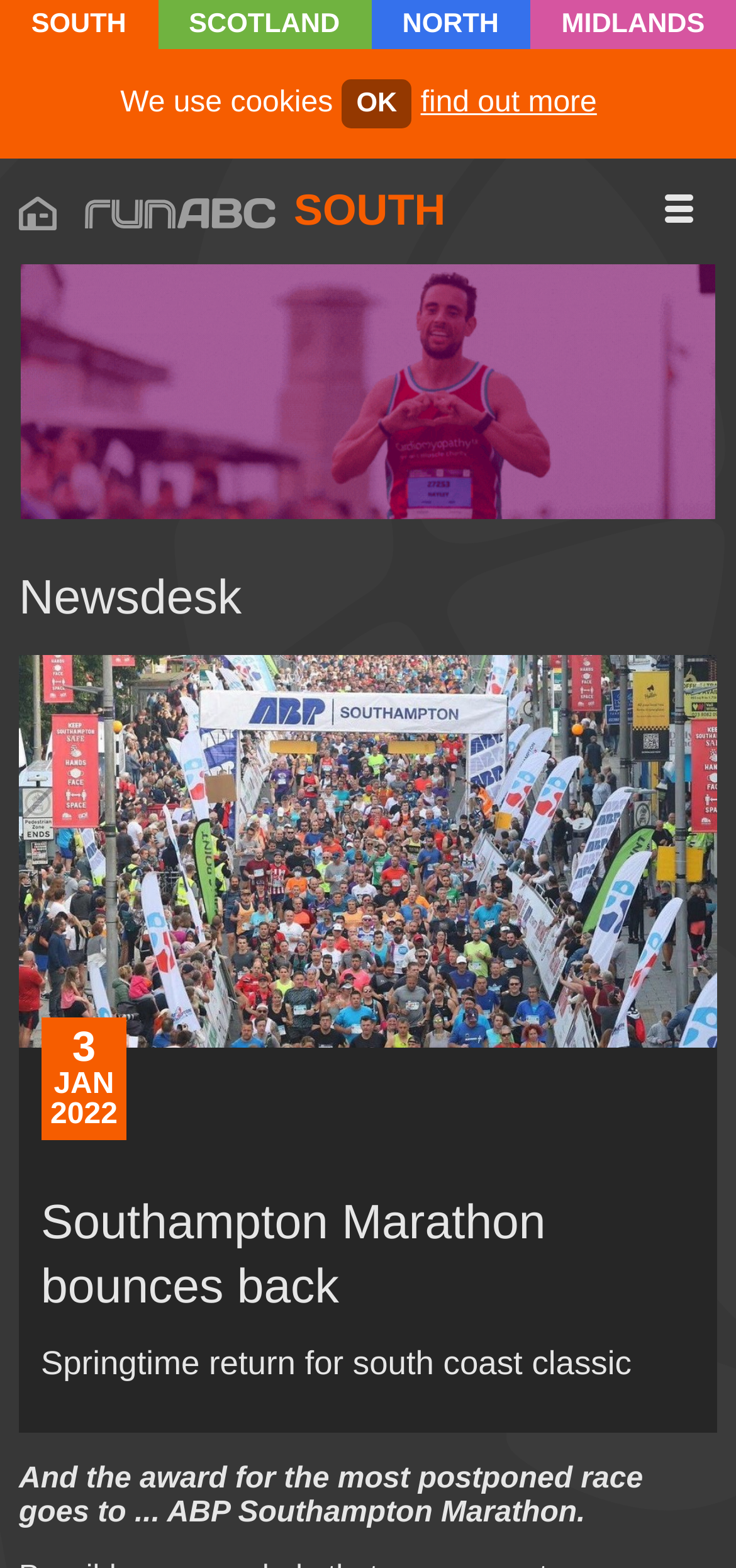Find the bounding box coordinates of the area to click in order to follow the instruction: "Learn about Run Bournemouth 24".

[0.026, 0.168, 0.974, 0.332]